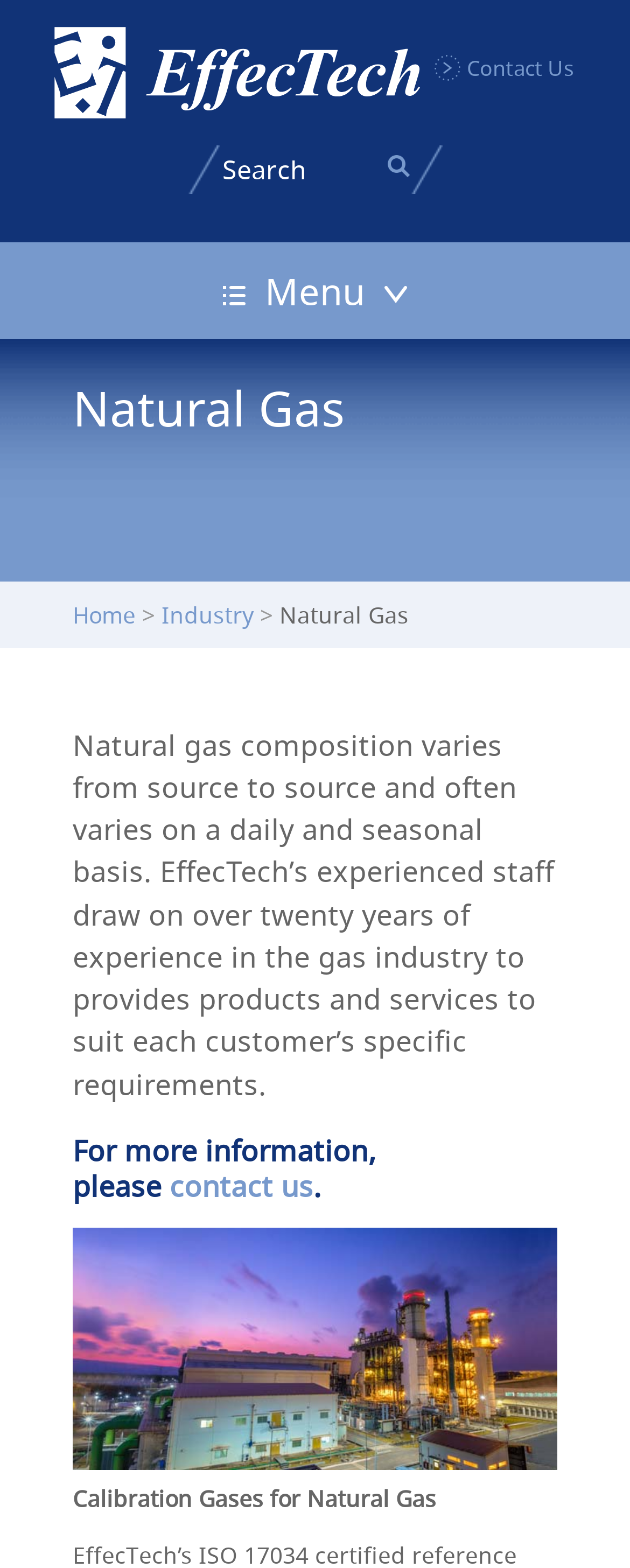Describe all the visual and textual components of the webpage comprehensively.

The webpage is about Natural Gas and is provided by EffecTech UK. At the top left, there is a logo of EffecTech UK, which is an image linked to the company's homepage. Next to the logo, there is a link to "Contact Us". In the middle of the top section, there is a search box with a label "Search". 

Below the top section, there are three horizontal sections. The first section contains a menu with a "Menu" label in the middle, flanked by two images on either side. 

The second section has a heading "Natural Gas" in the middle, with links to "Home" and "Industry" on the left and right sides, respectively. Below the heading, there is a paragraph of text describing the variability of natural gas composition and how EffecTech's experienced staff can provide customized products and services. 

The third section has a heading "For more information, please contact us" with a link to "contact us" below it. Below this heading, there is a figure with an image of a fuel gas combined cycle power plant, which uses natural gas to generate electricity. The figure has a caption "Calibration Gases for Natural Gas".